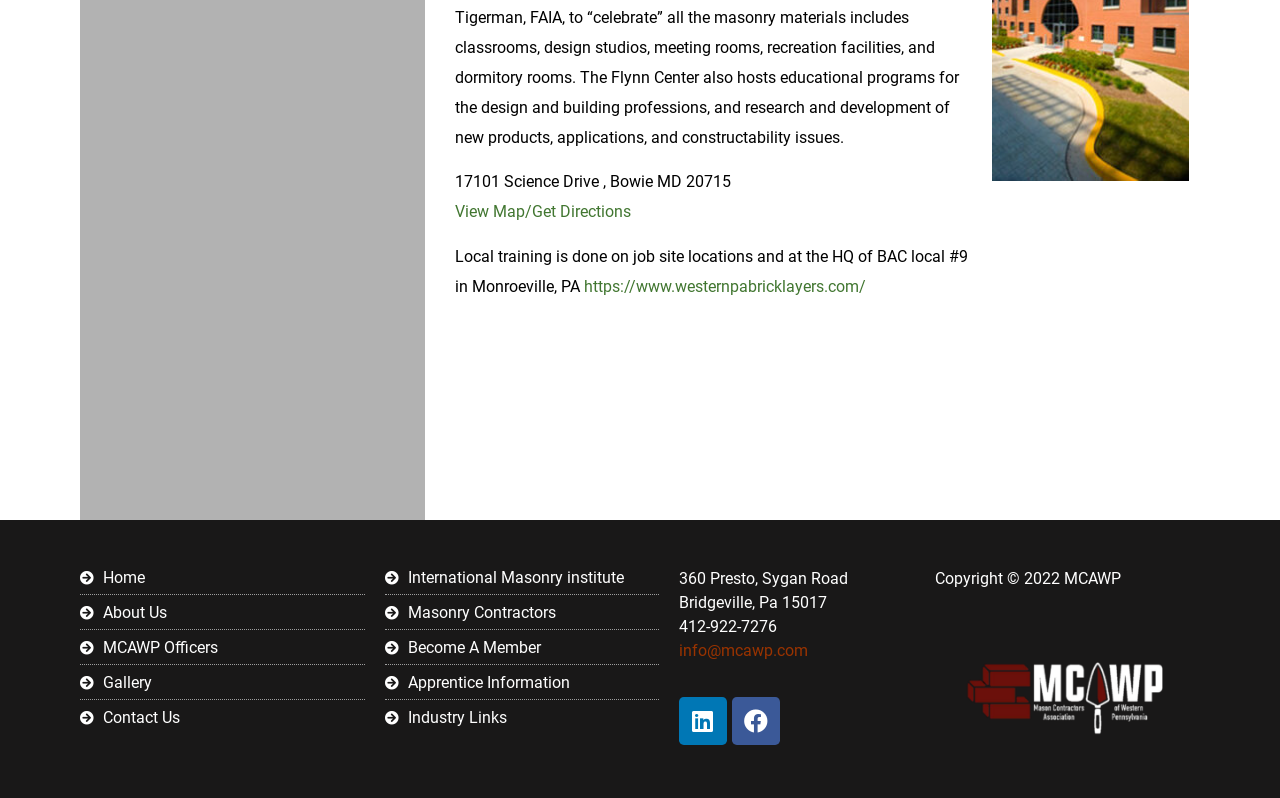Please identify the bounding box coordinates of the region to click in order to complete the task: "Search by Artist, Title or Location". The coordinates must be four float numbers between 0 and 1, specified as [left, top, right, bottom].

None